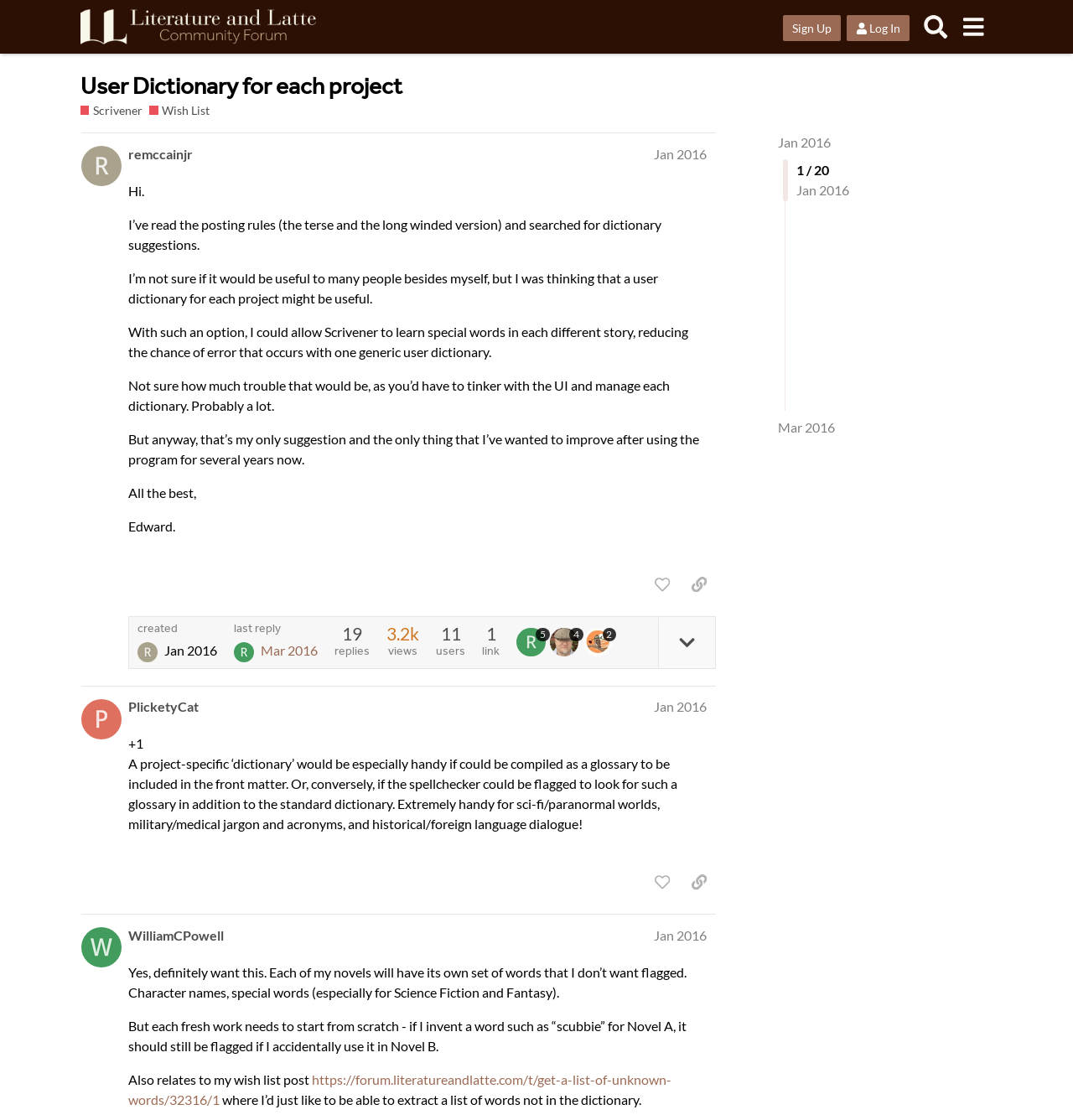Determine the bounding box coordinates of the element's region needed to click to follow the instruction: "Sign Up". Provide these coordinates as four float numbers between 0 and 1, formatted as [left, top, right, bottom].

[0.729, 0.014, 0.783, 0.037]